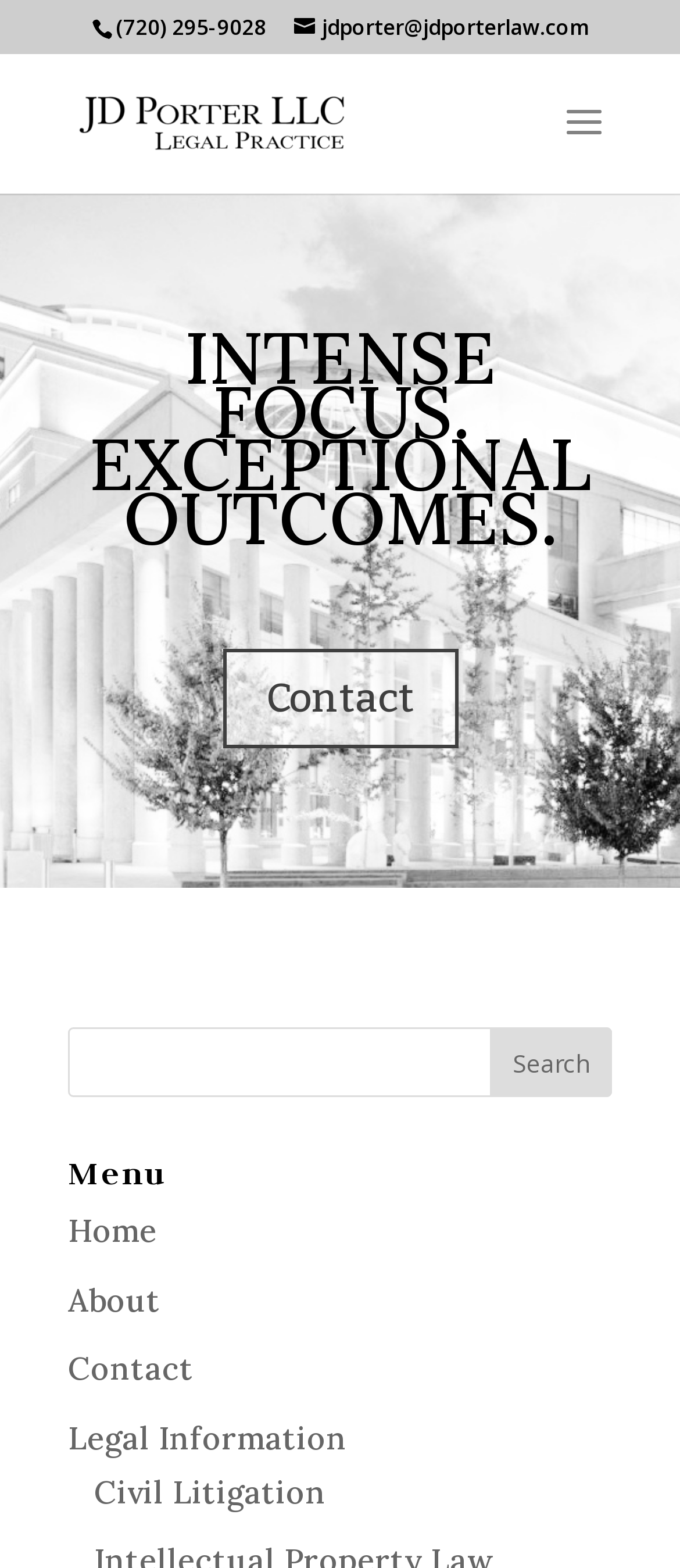Using the given description, provide the bounding box coordinates formatted as (top-left x, top-left y, bottom-right x, bottom-right y), with all values being floating point numbers between 0 and 1. Description: Headlines, May 14

None